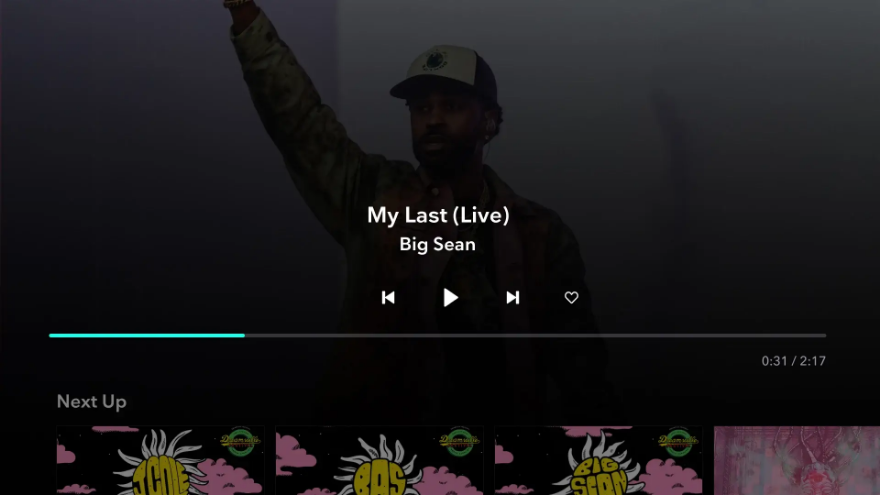Interpret the image and provide an in-depth description.

The image features a music player interface displaying the song "My Last (Live)" by Big Sean. The prominent playback controls are shown, including buttons for previous track, play/pause, and next track, centered in the interface. Below the current playback status, the elapsed time reads 31 seconds out of a total duration of 2 minutes and 17 seconds. In the background, the artist Big Sean is captured mid-performance, raising his hand, creating a dynamic atmosphere. The section labeled "Next Up" showcases album artwork, hinting at additional tracks queued for listening. This interface is likely part of the Tidal Music MOD APK, which offers unique features and an ad-free experience for users.